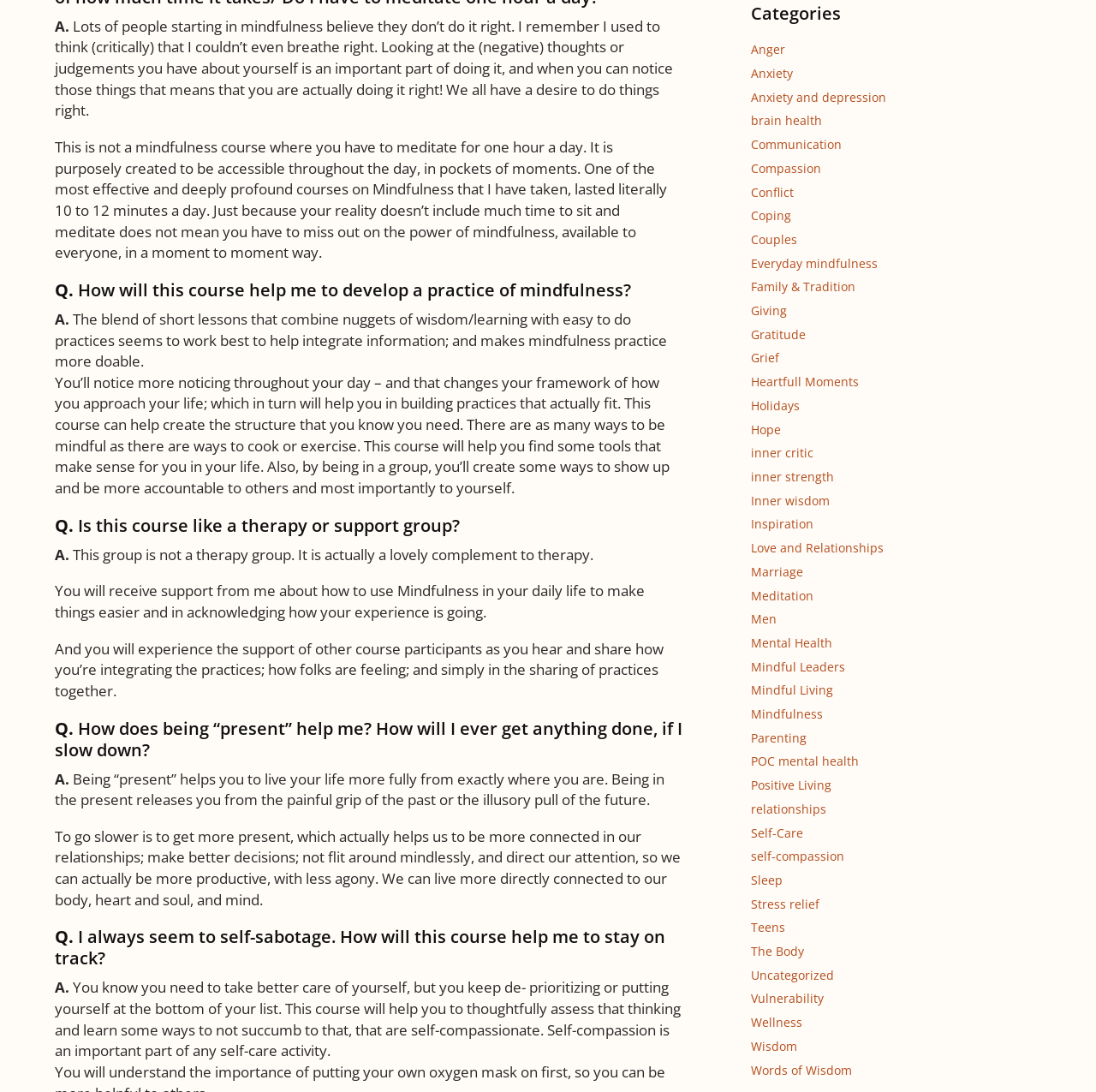Use a single word or phrase to respond to the question:
How long does the mindfulness course last?

10 to 12 minutes a day